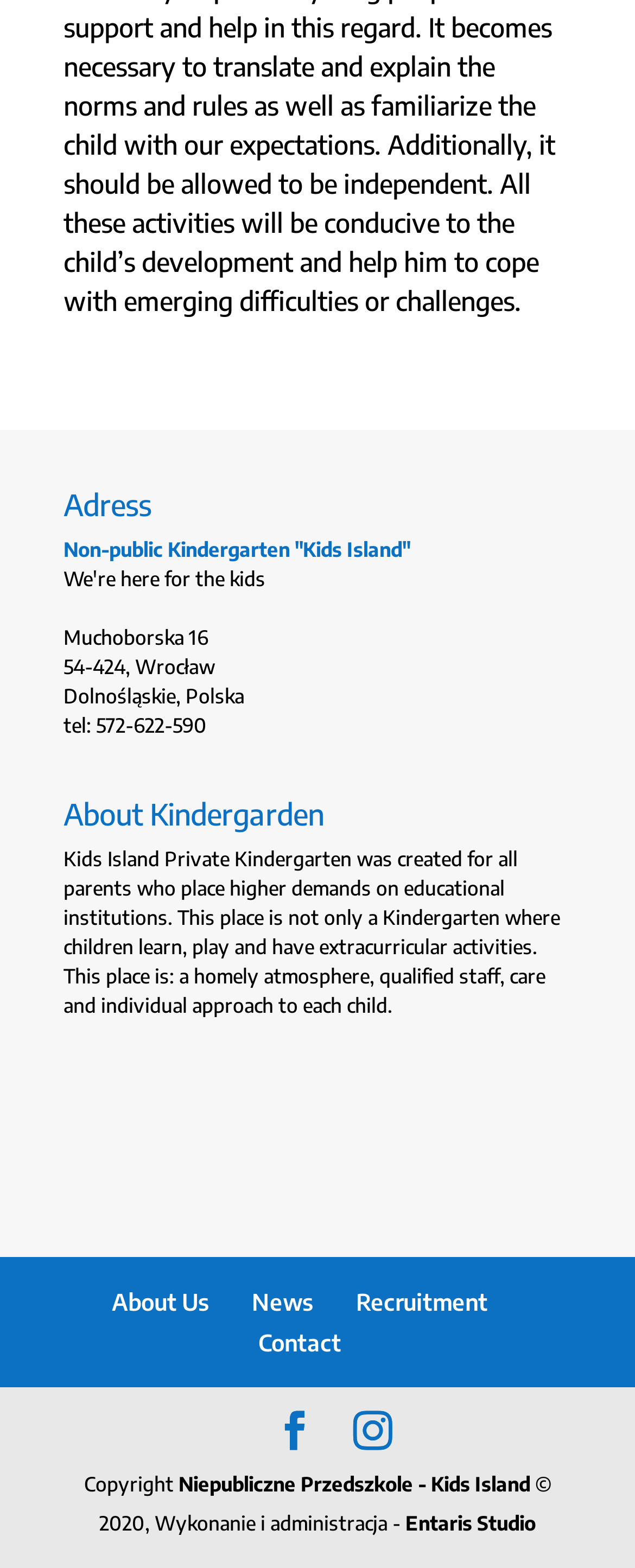Find the bounding box coordinates of the element I should click to carry out the following instruction: "Click on 'Non-public Kindergarten "Kids Island"'".

[0.1, 0.342, 0.646, 0.361]